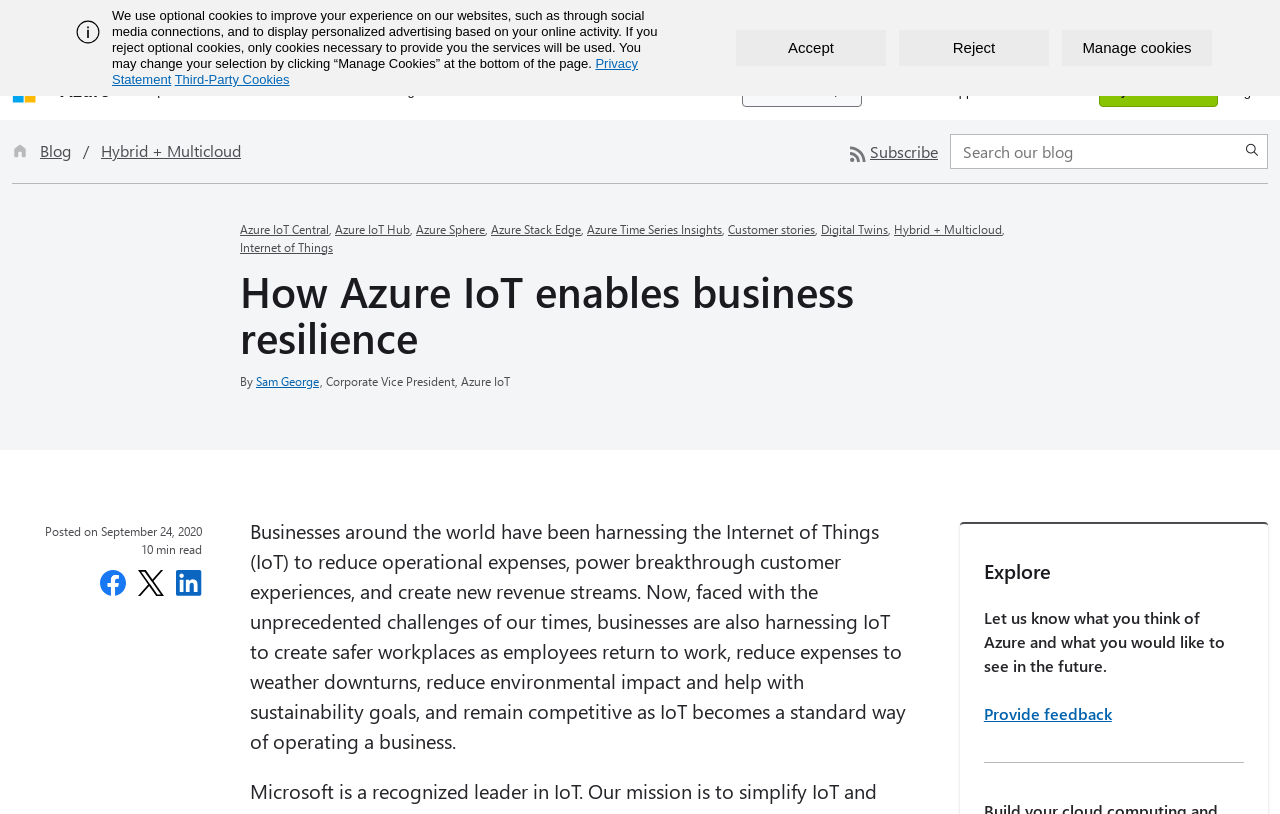Please identify the bounding box coordinates of the area I need to click to accomplish the following instruction: "View the shopping cart".

None